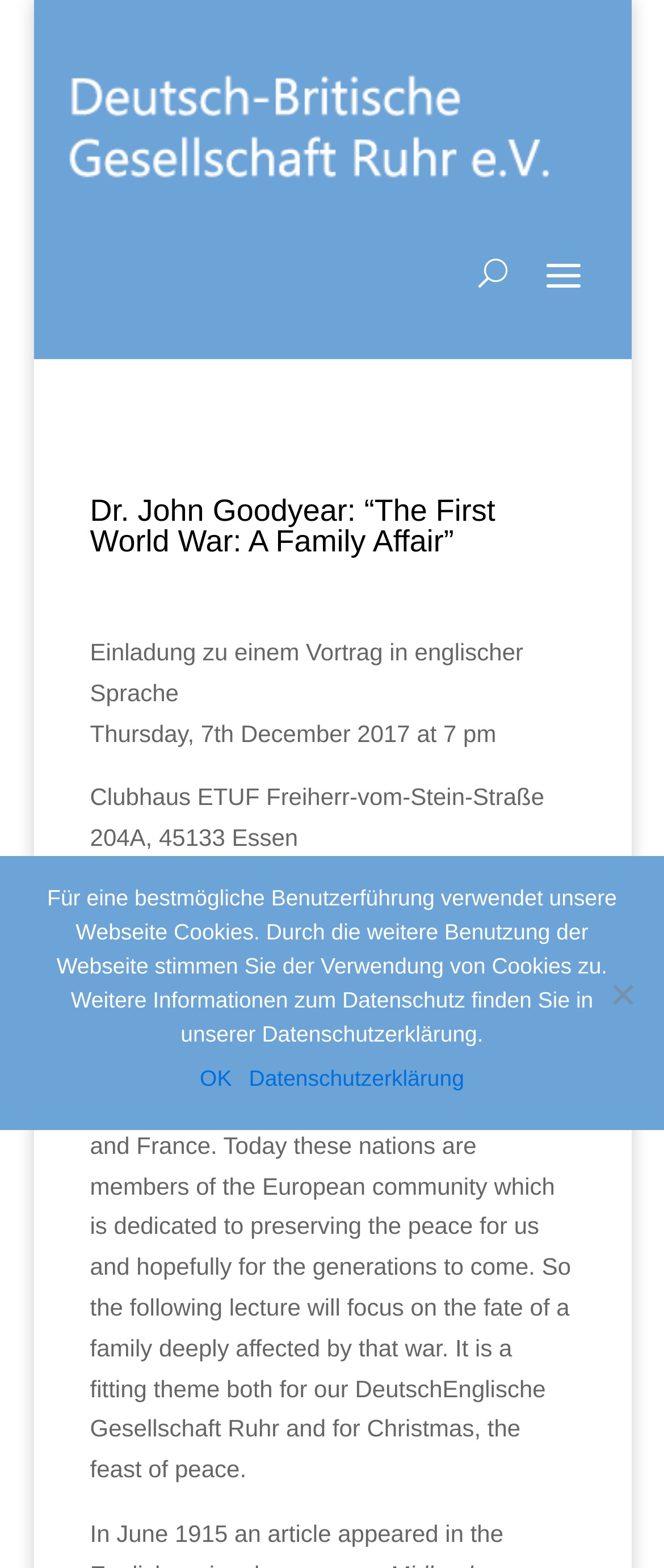Give a comprehensive overview of the webpage, including key elements.

The webpage is about an event organized by the Deutsch-Britische Gesellschaft Ruhr e. V., featuring a lecture by Dr. John Goodyear titled "The First World War: A Family Affair". 

At the top of the page, there is a logo image and a link. Below the logo, there is a button labeled "U". 

The main content of the page starts with a heading that repeats the title of the lecture. Below the heading, there are three lines of text that provide details about the event, including the date, time, and location. 

Following the event details, there is a lengthy paragraph that provides context and background information about the lecture. The text explains the significance of the upcoming anniversary of the armistice and how the lecture's theme fits with the goals of the Deutsch-Britische Gesellschaft Ruhr and the Christmas season.

At the bottom of the page, there is a cookie notice dialog box that is not currently in focus. The dialog box contains a message about the use of cookies on the website, along with links to accept the terms and to read more about the website's privacy policy. There is also a "No" button in the bottom right corner of the dialog box.